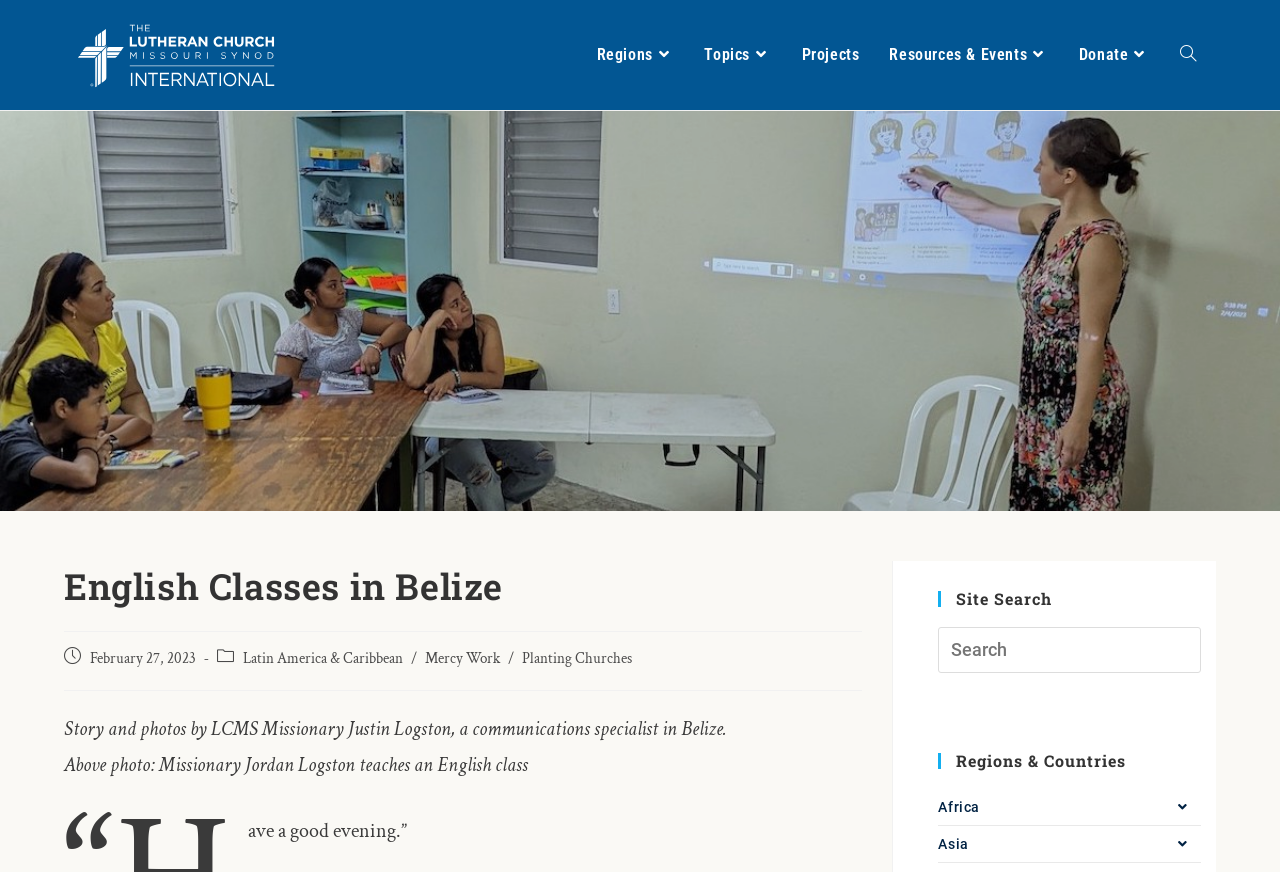Give a short answer to this question using one word or a phrase:
What is the name of the missionary mentioned in the article?

Justin Logston